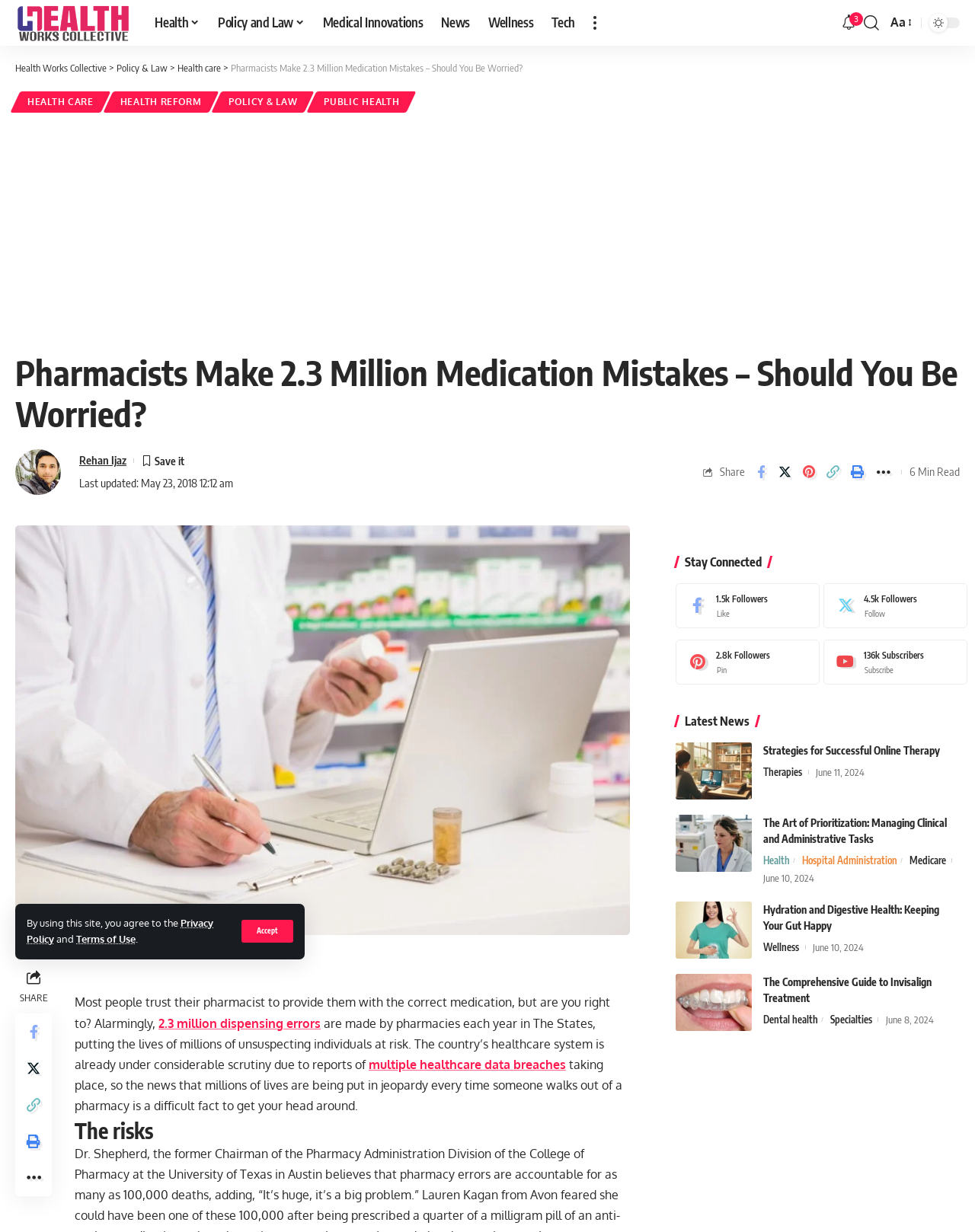What is the name of the website?
Based on the screenshot, respond with a single word or phrase.

Health Works Collective